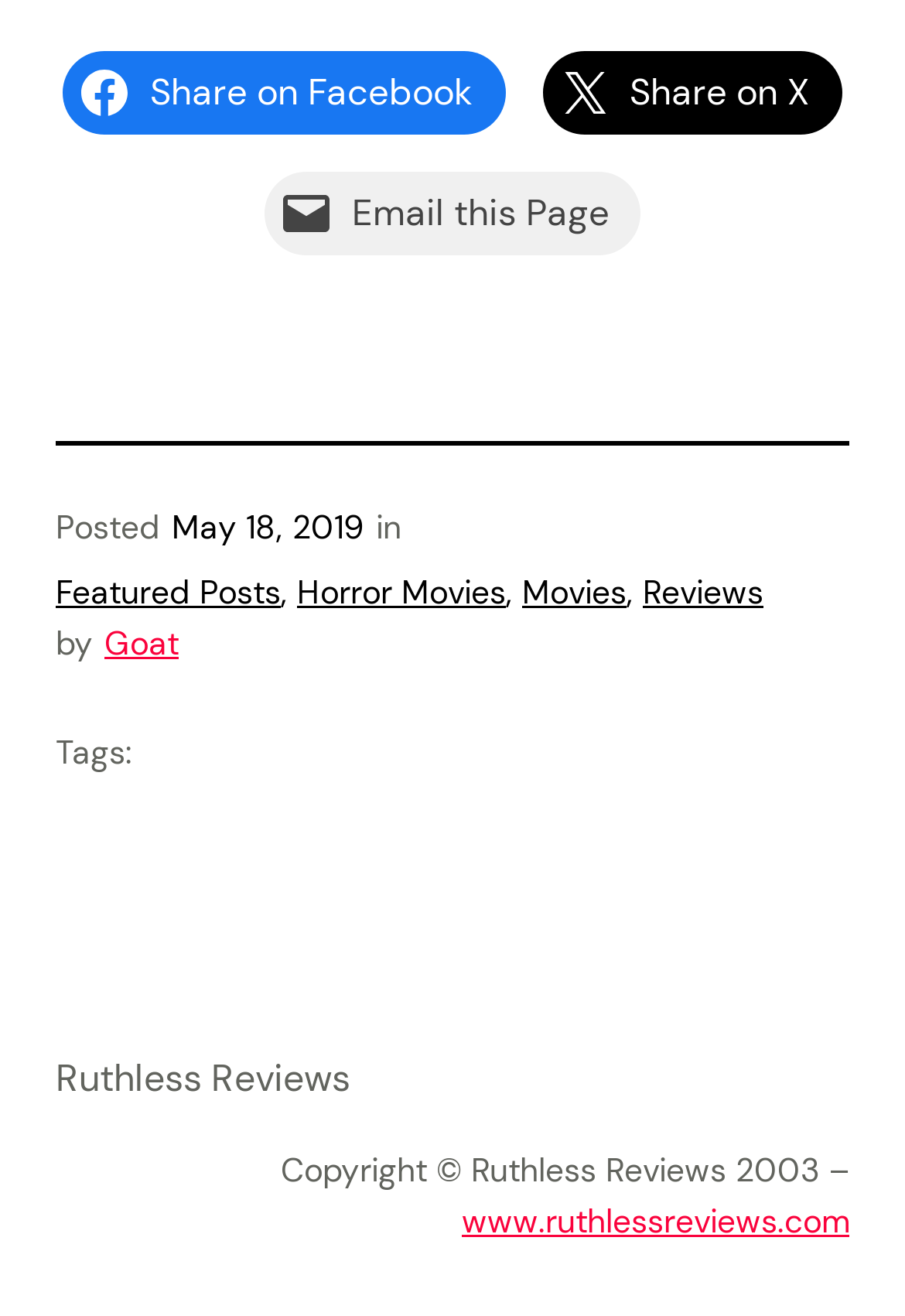What is the name of the website?
Please respond to the question with a detailed and thorough explanation.

I found the name of the website by looking at the link in the contentinfo element, which has the text 'Ruthless Reviews'. This indicates the name of the website.